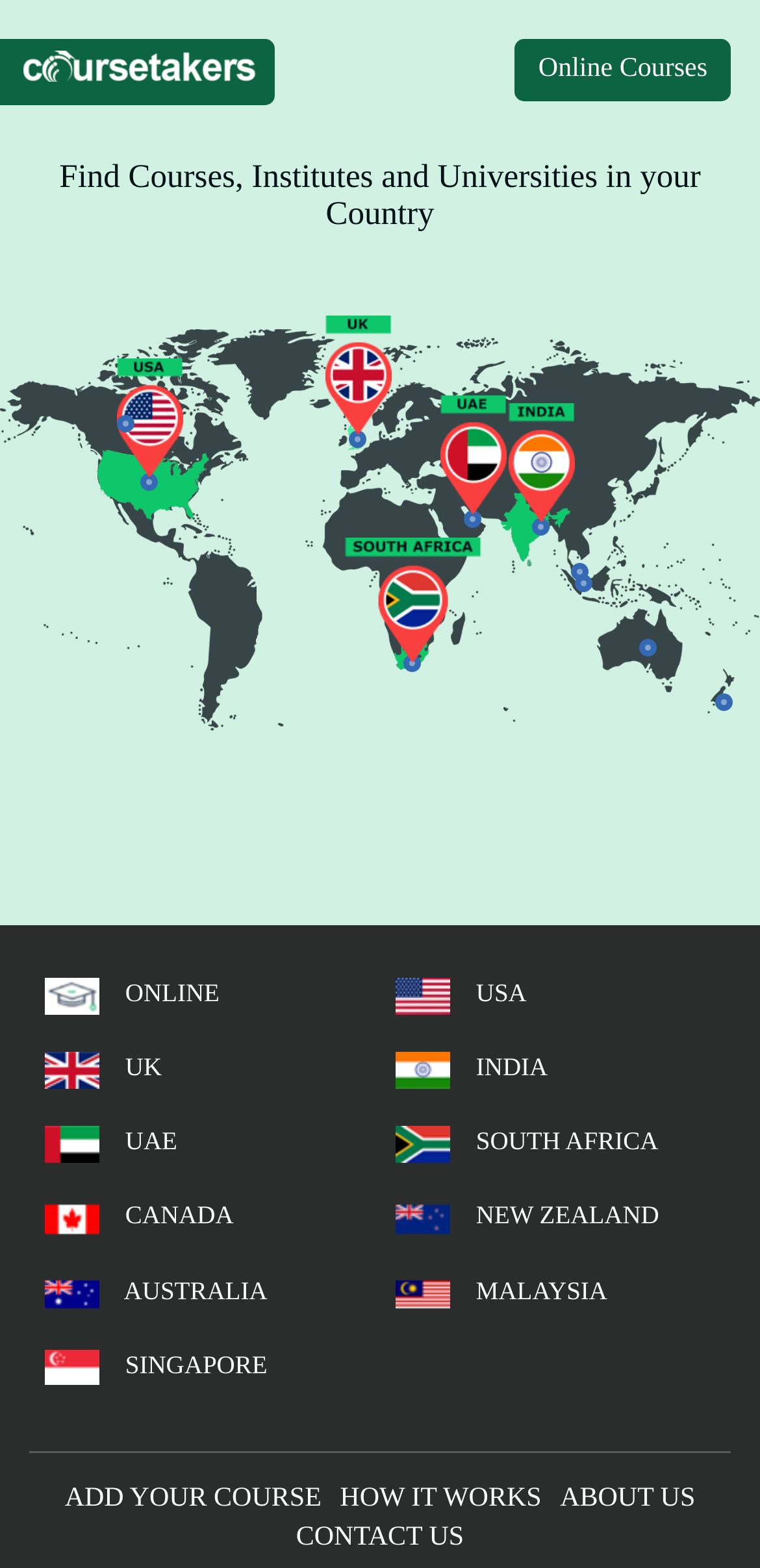Can you give a comprehensive explanation to the question given the content of the image?
How many country options are available?

I counted the number of links with country names, such as 'Courses in USA', 'Courses in UK', and so on, and found 10 options.